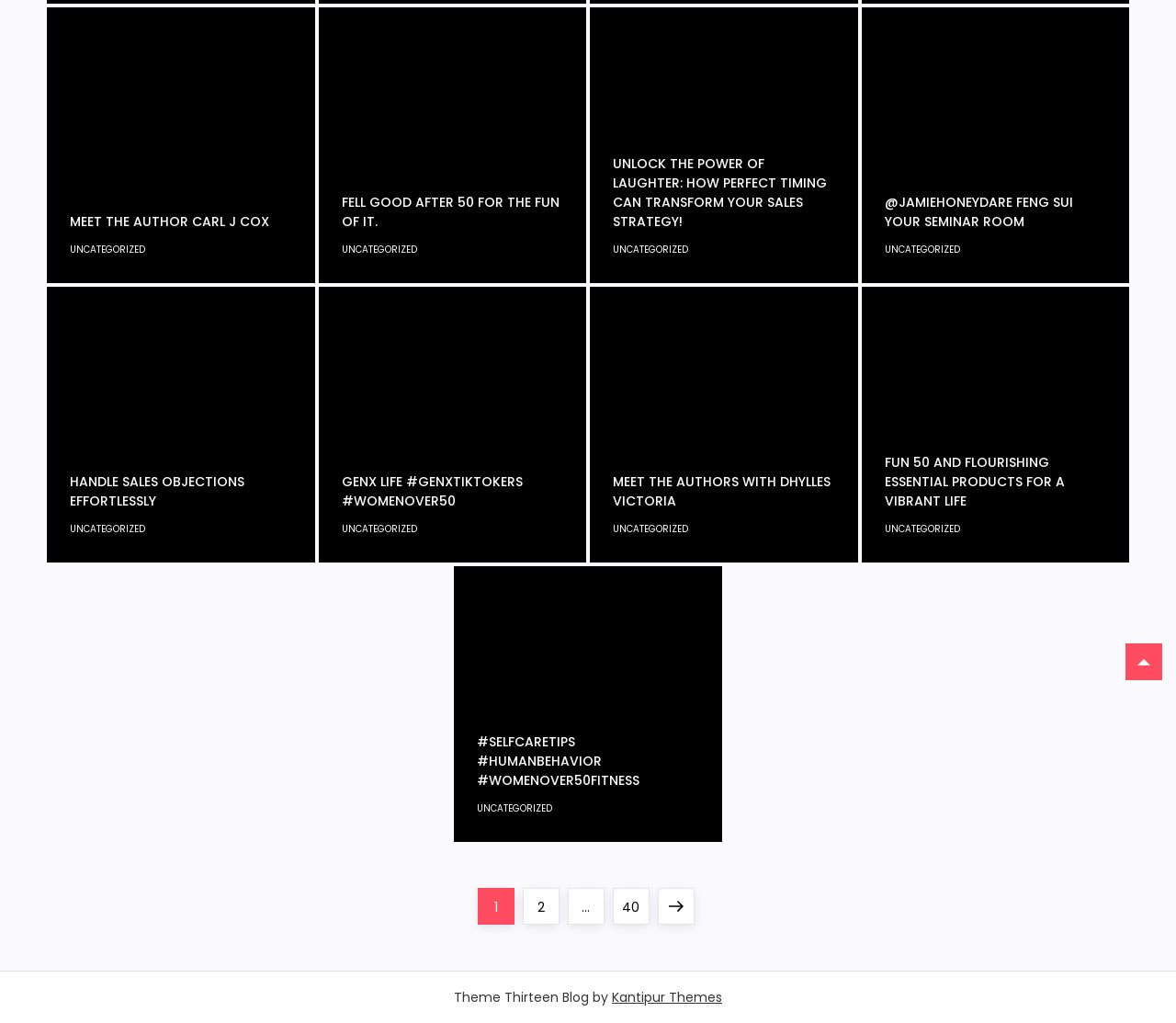Provide the bounding box coordinates for the UI element that is described by this text: "#selfcaretips #humanbehavior #womenover50fitness". The coordinates should be in the form of four float numbers between 0 and 1: [left, top, right, bottom].

[0.406, 0.716, 0.544, 0.772]